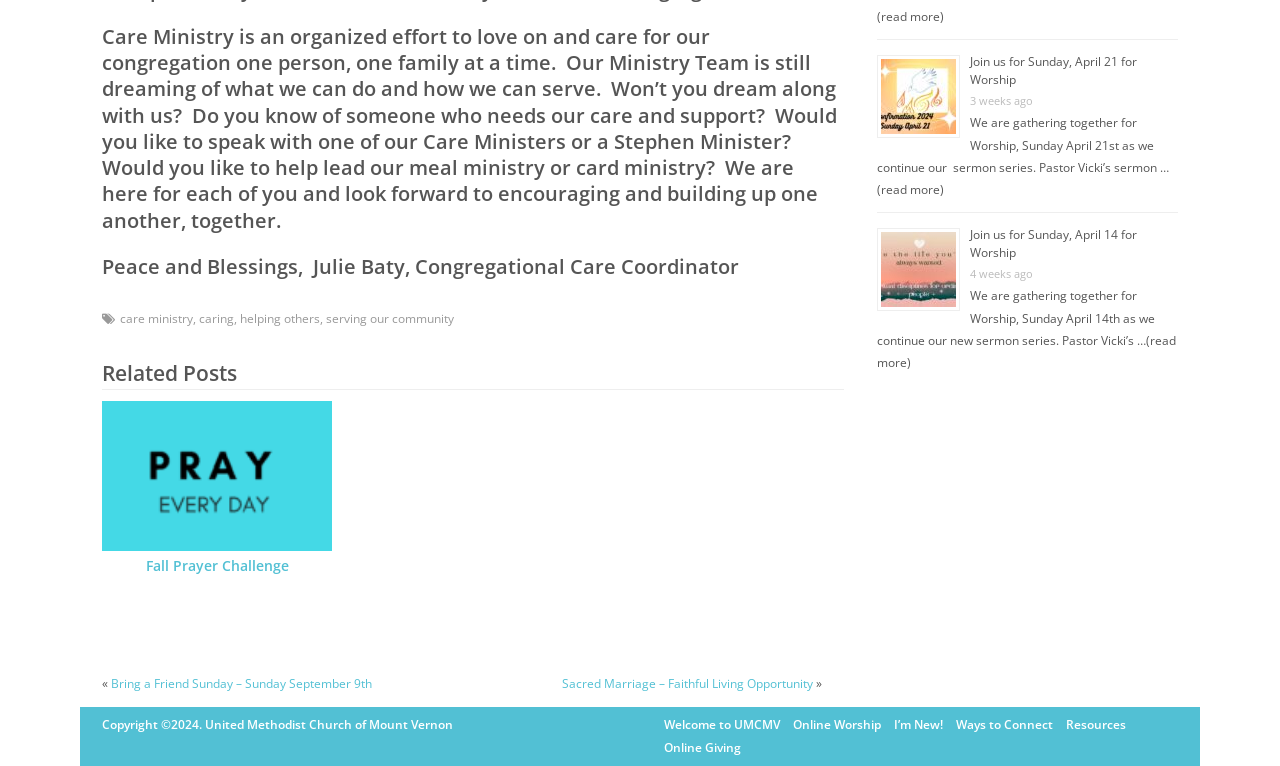Determine the bounding box for the described UI element: "Online Giving".

[0.519, 0.964, 0.579, 0.987]